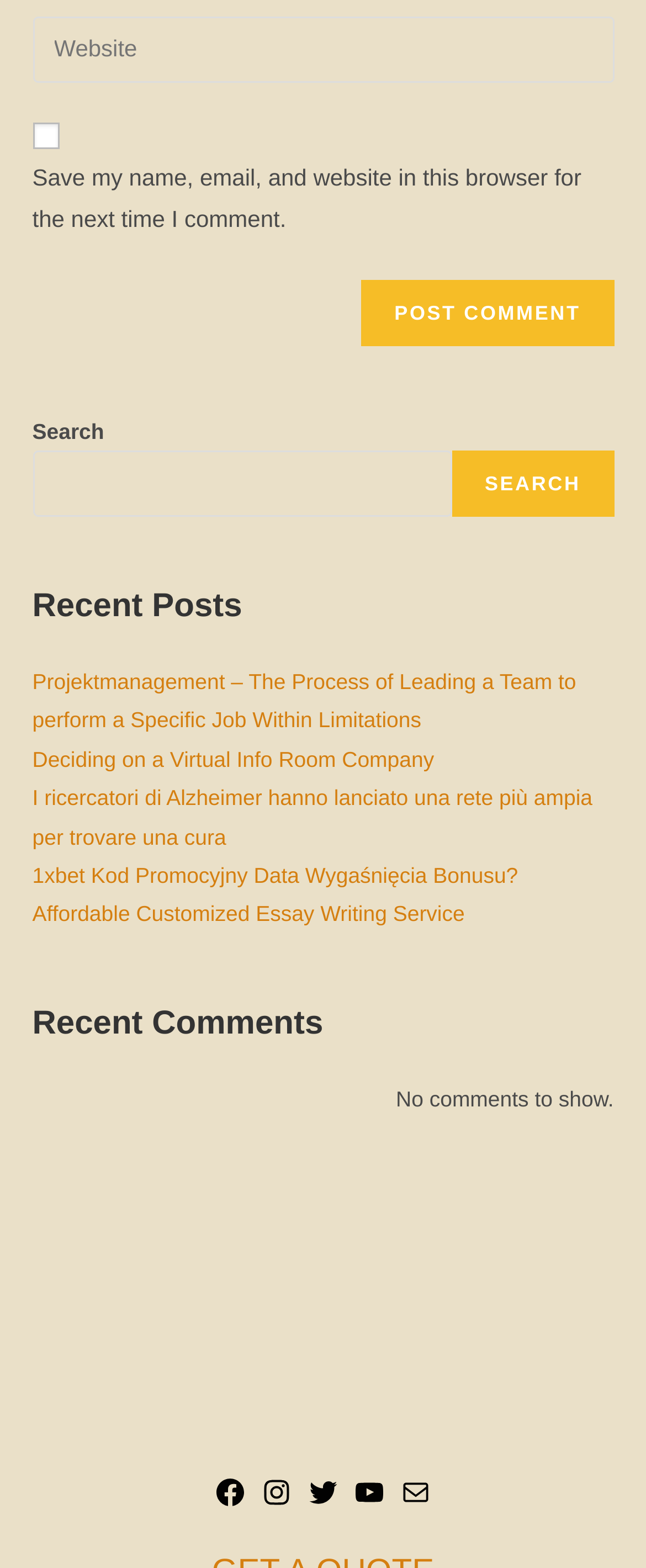Please give a succinct answer using a single word or phrase:
What is the text on the heading above the list of recent posts?

Recent Posts